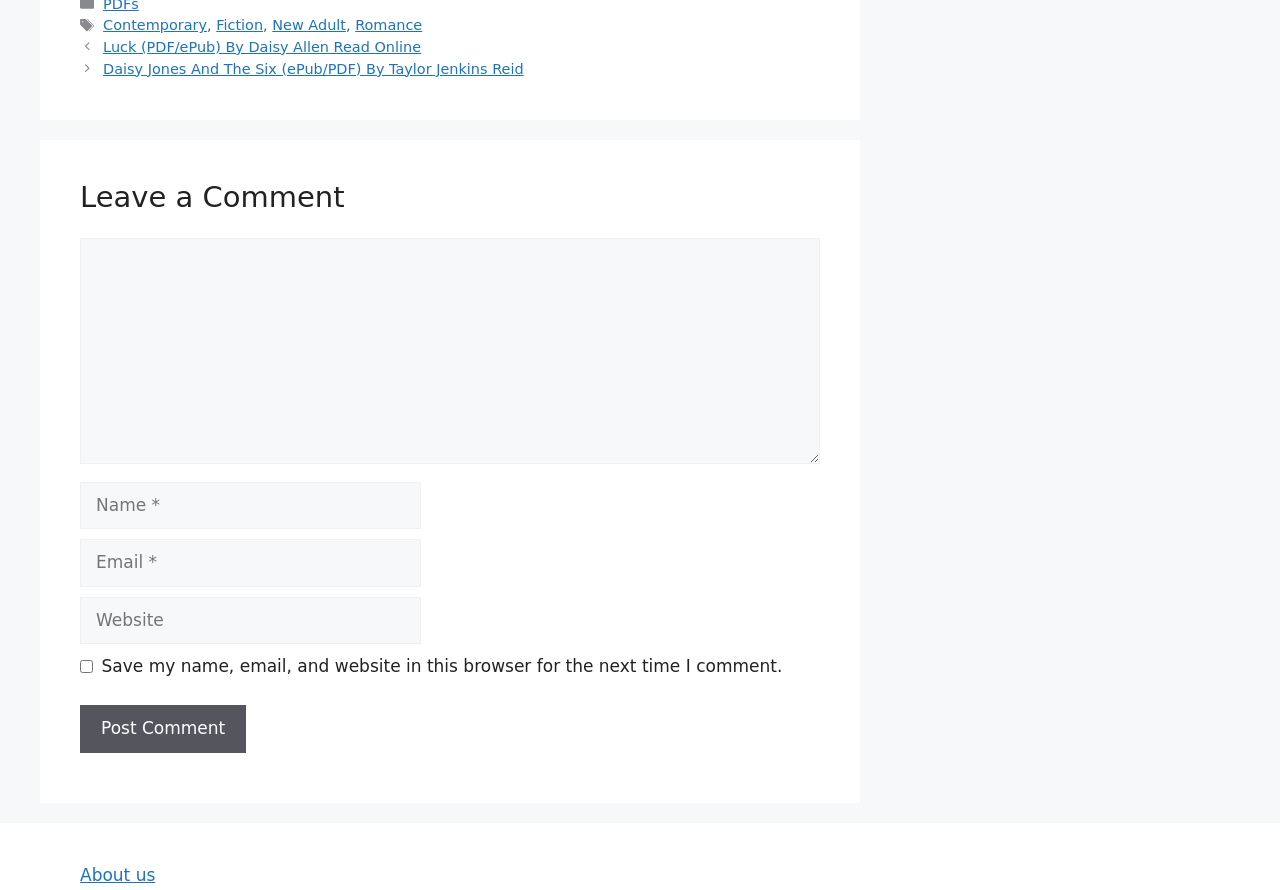What is the link at the bottom of the page?
Answer the question with a single word or phrase by looking at the picture.

About us